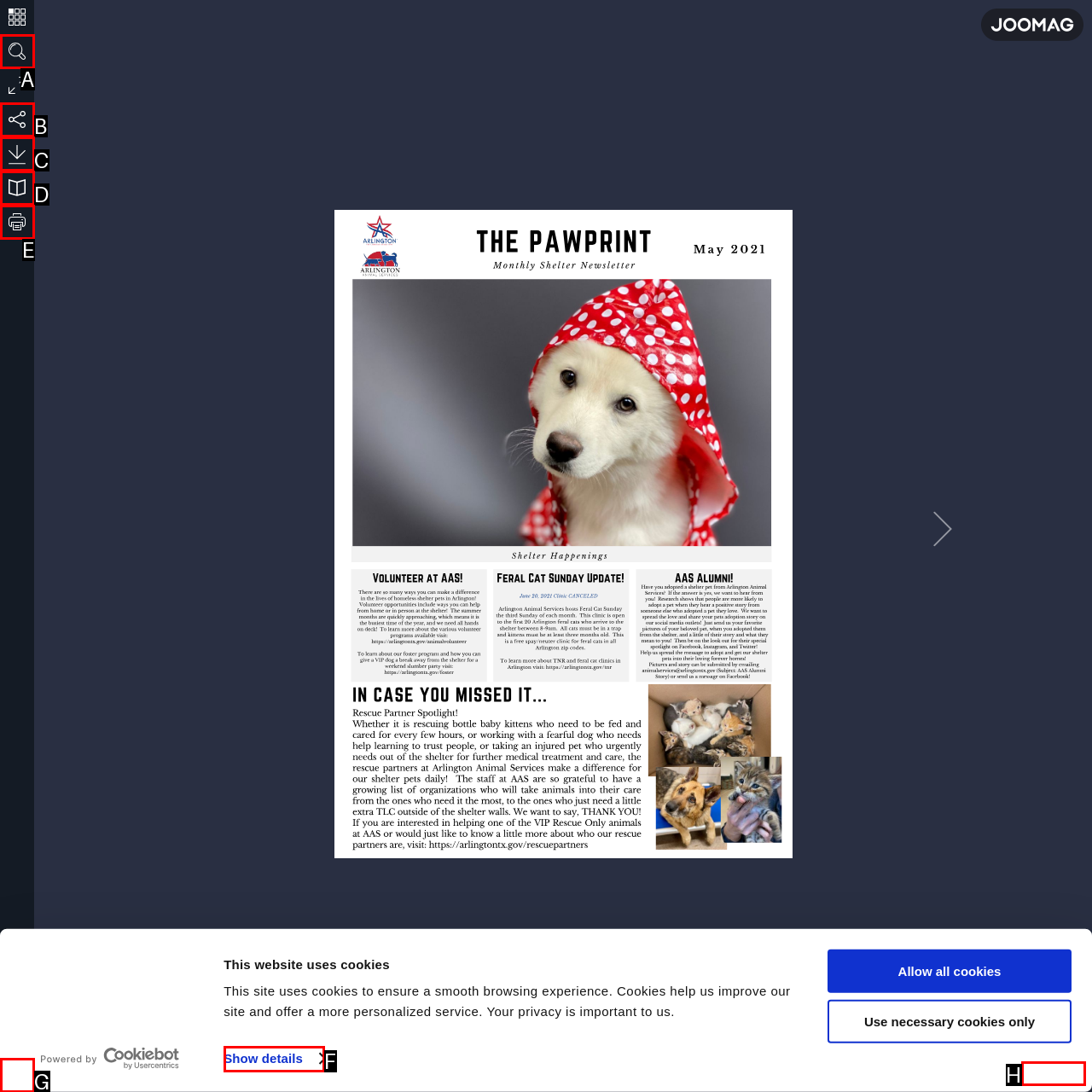Identify the UI element that corresponds to this description: Zoom QR Code
Respond with the letter of the correct option.

G